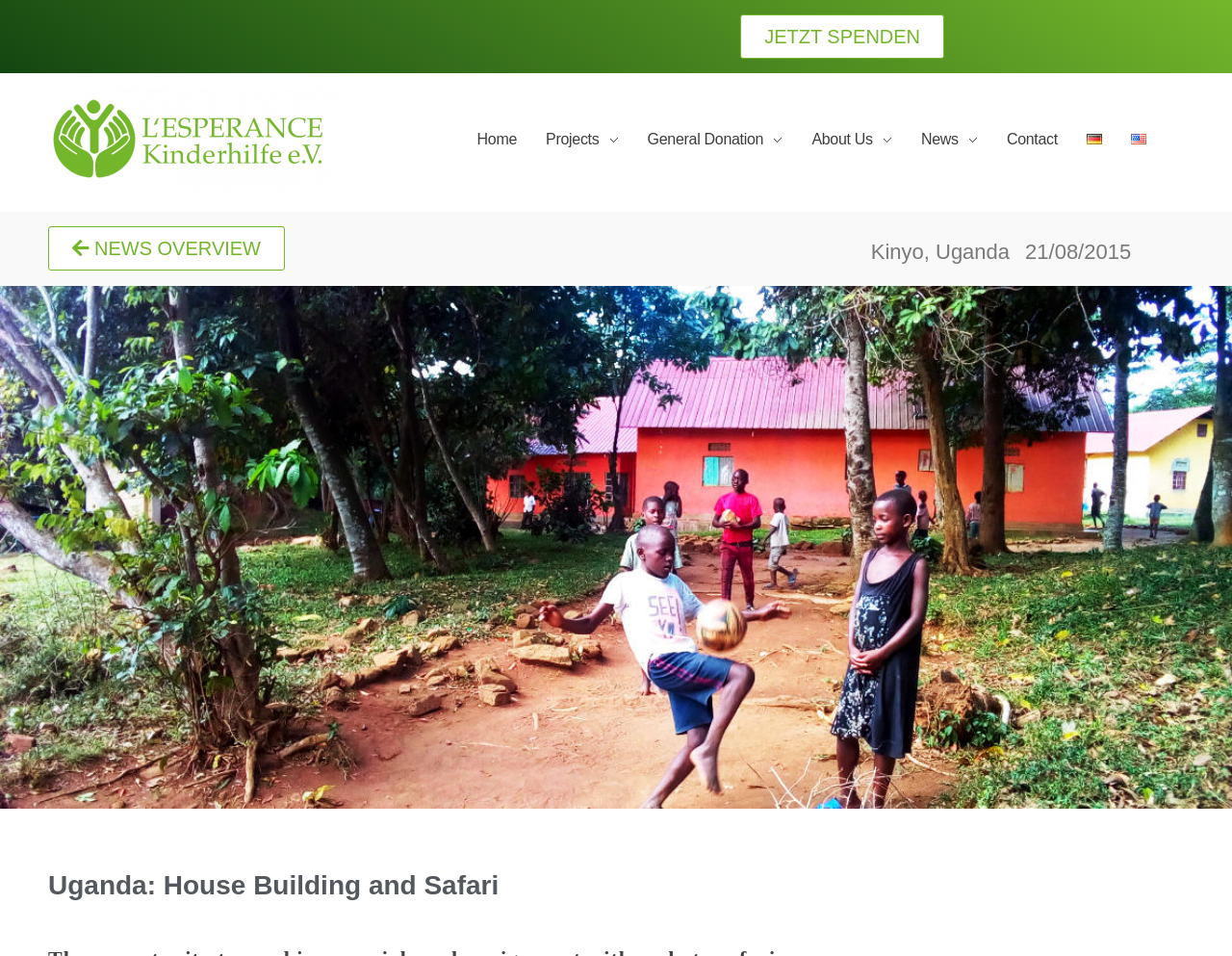Identify the bounding box coordinates of the part that should be clicked to carry out this instruction: "Visit the home page".

[0.364, 0.134, 0.42, 0.158]